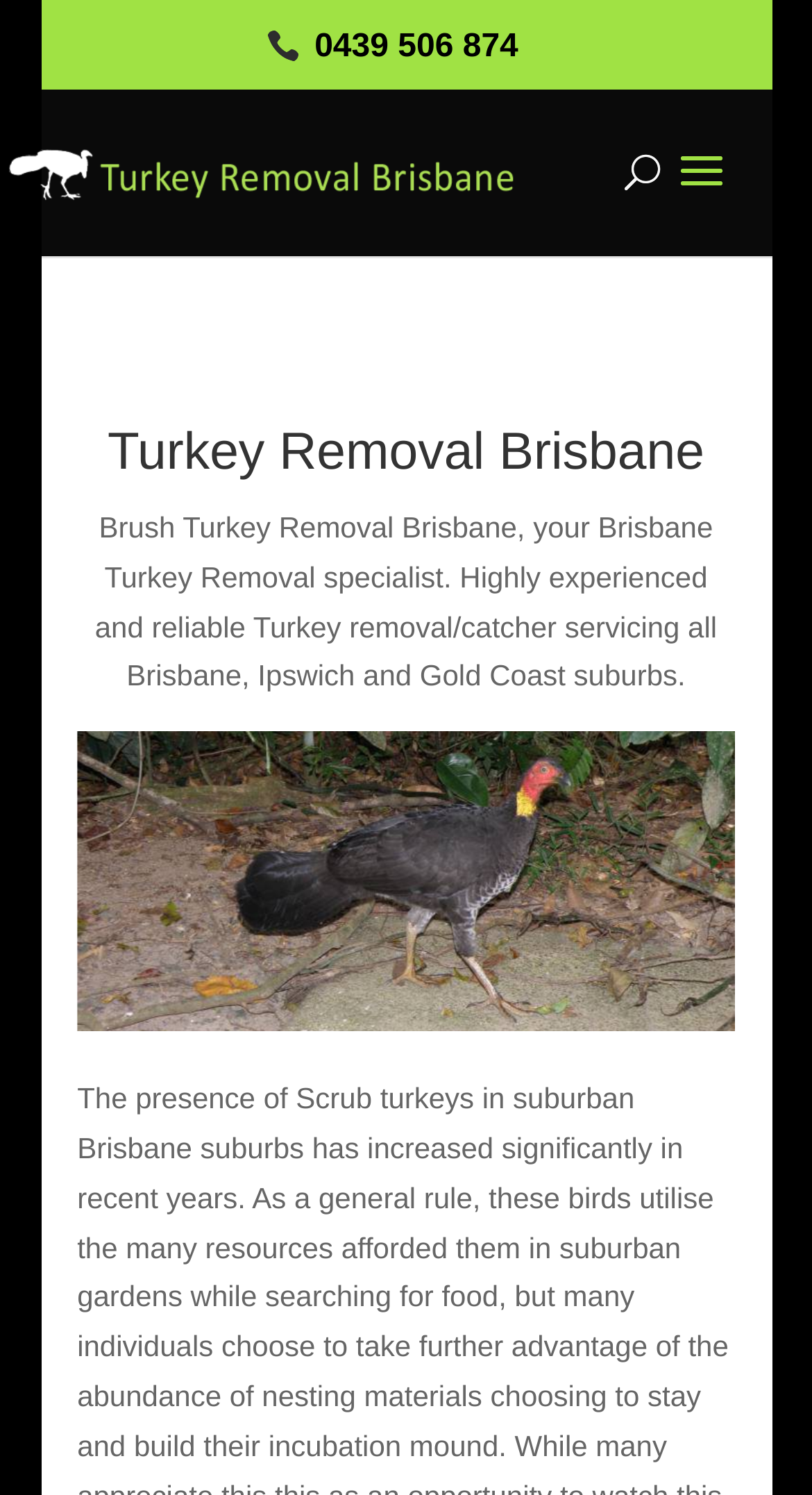Give a one-word or one-phrase response to the question:
What is the name of the turkey removal service?

Turkey Removal Brisbane